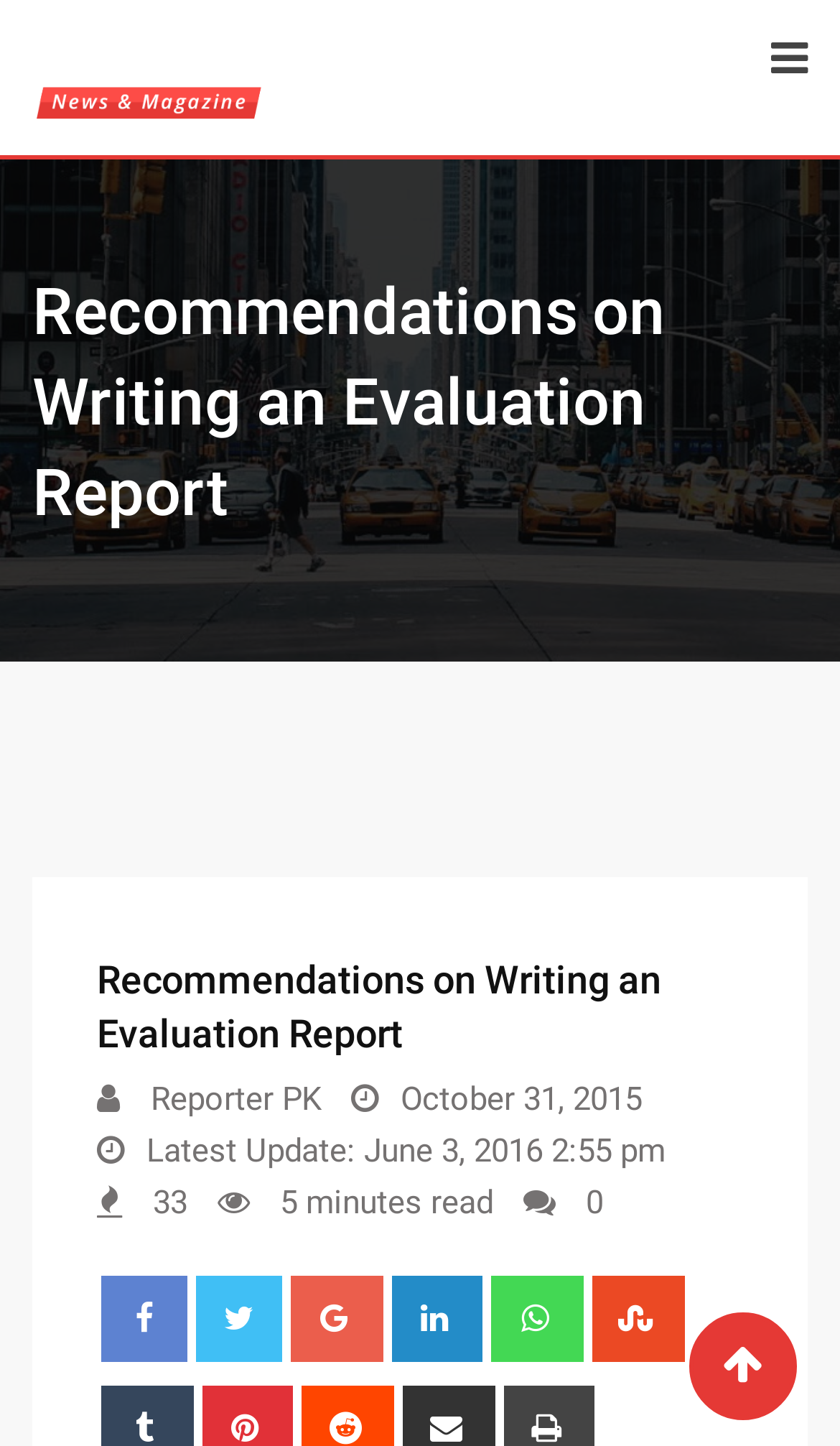Respond with a single word or phrase to the following question: What social media platform is represented by the icon ''?

Google+